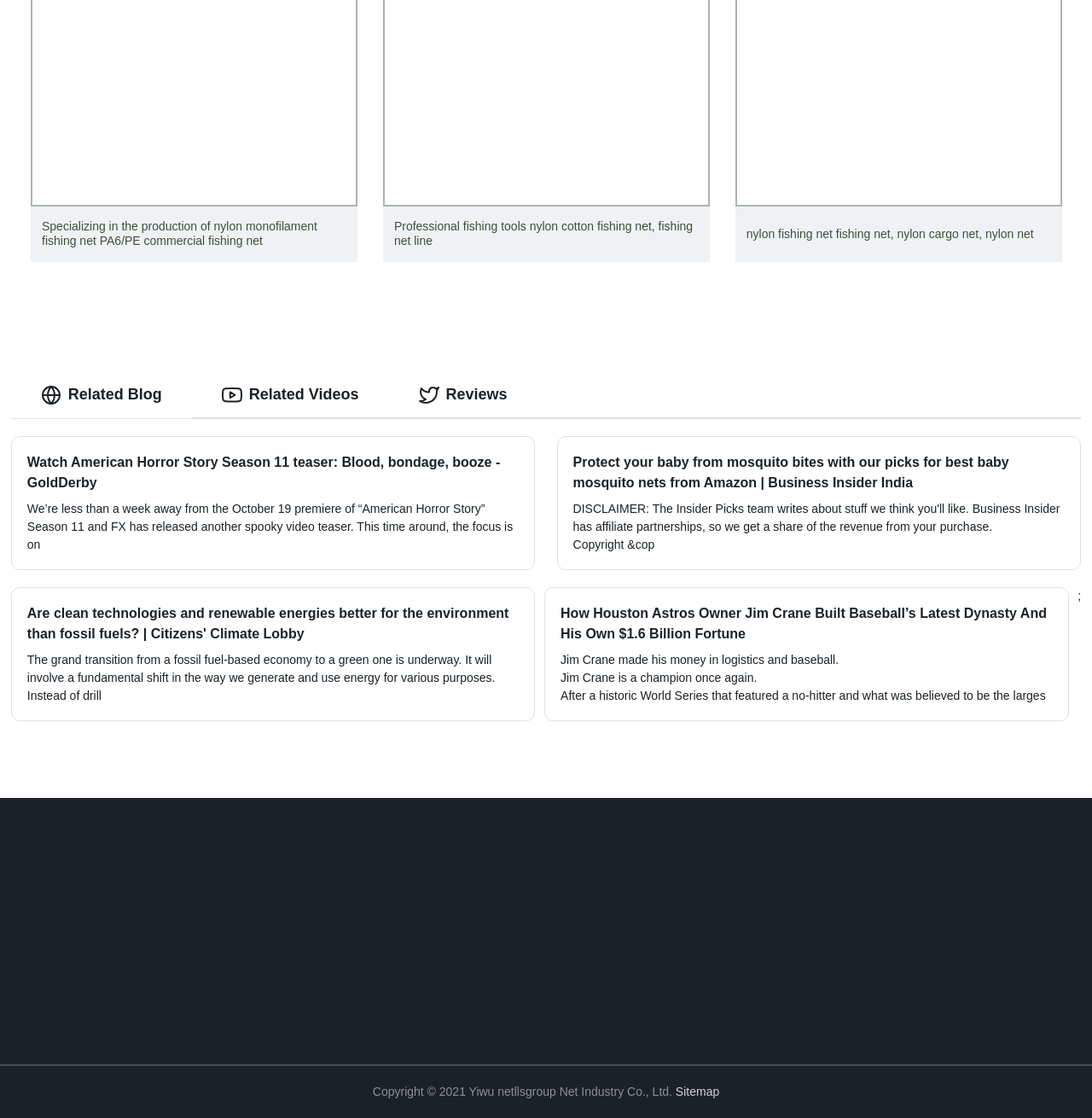Predict the bounding box coordinates of the area that should be clicked to accomplish the following instruction: "Click on the 'Home' link". The bounding box coordinates should consist of four float numbers between 0 and 1, i.e., [left, top, right, bottom].

[0.165, 0.779, 0.228, 0.812]